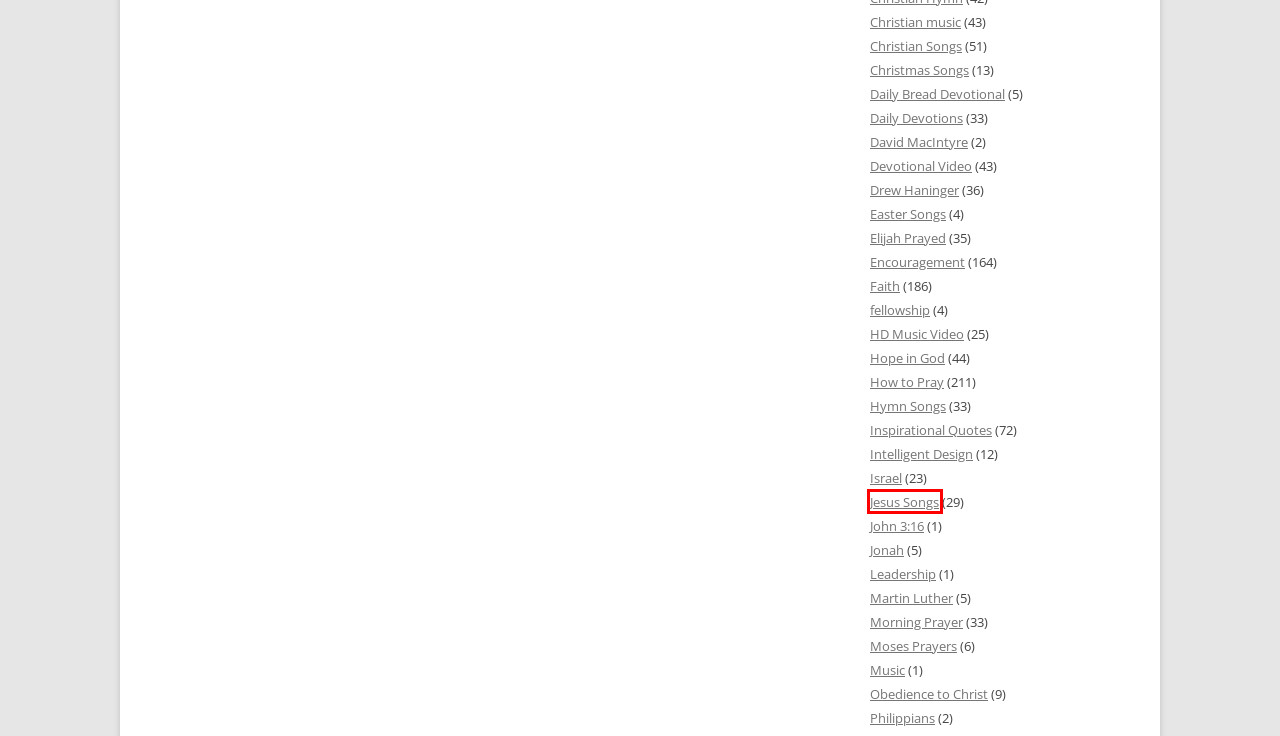Observe the screenshot of a webpage with a red bounding box around an element. Identify the webpage description that best fits the new page after the element inside the bounding box is clicked. The candidates are:
A. Intelligent Design | Christian Bible Study – AnimatedFaith
B. Christian Songs | Christian Bible Study – AnimatedFaith
C. Martin Luther | Christian Bible Study – AnimatedFaith
D. Jesus Songs | Christian Bible Study – AnimatedFaith
E. Easter Songs | Christian Bible Study – AnimatedFaith
F. Music | Christian Bible Study – AnimatedFaith
G. Christmas Songs | Christian Bible Study – AnimatedFaith
H. Hope in God | Christian Bible Study – AnimatedFaith

D